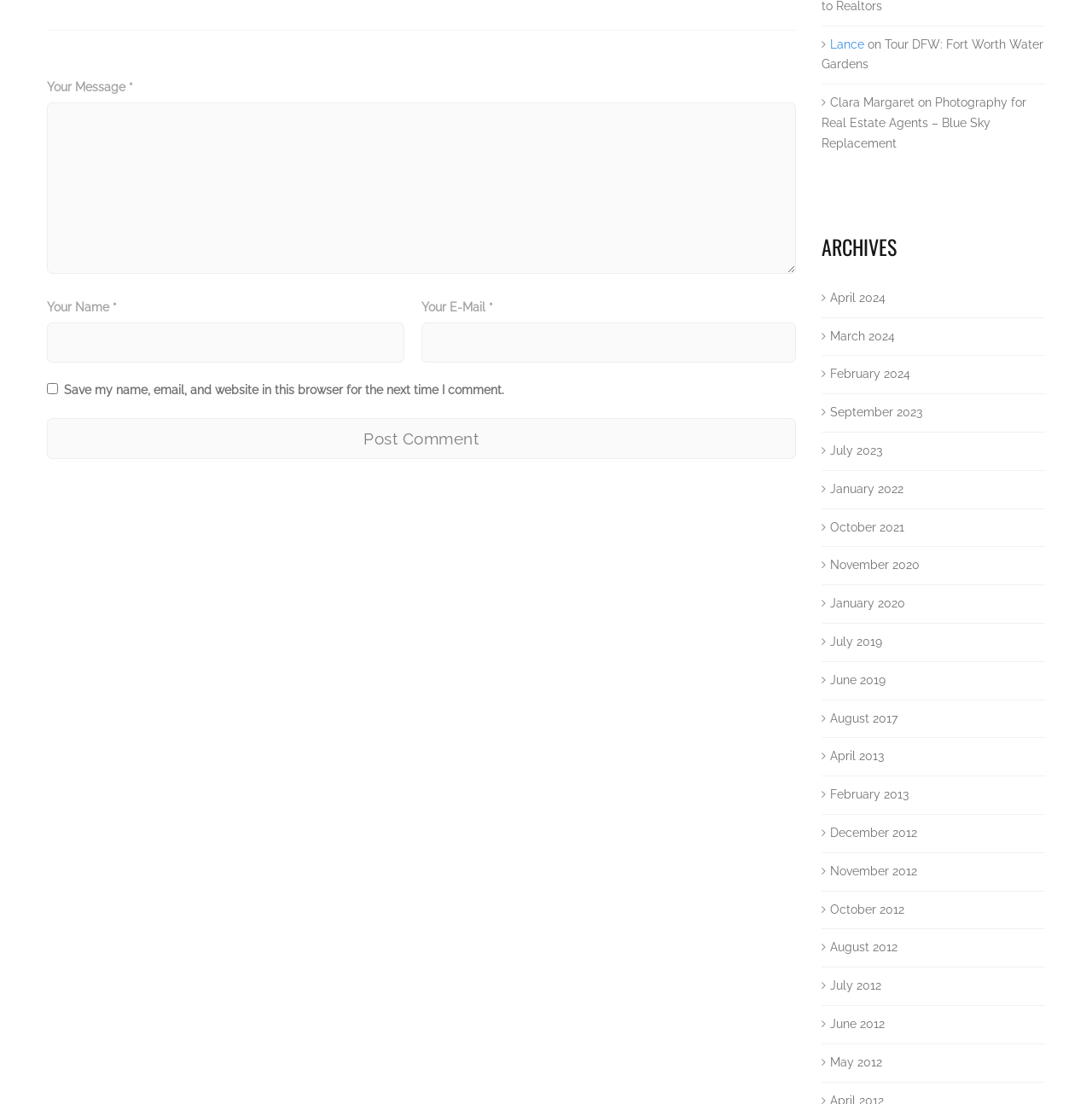Locate the bounding box coordinates of the clickable area to execute the instruction: "Type your name". Provide the coordinates as four float numbers between 0 and 1, represented as [left, top, right, bottom].

[0.043, 0.292, 0.37, 0.329]